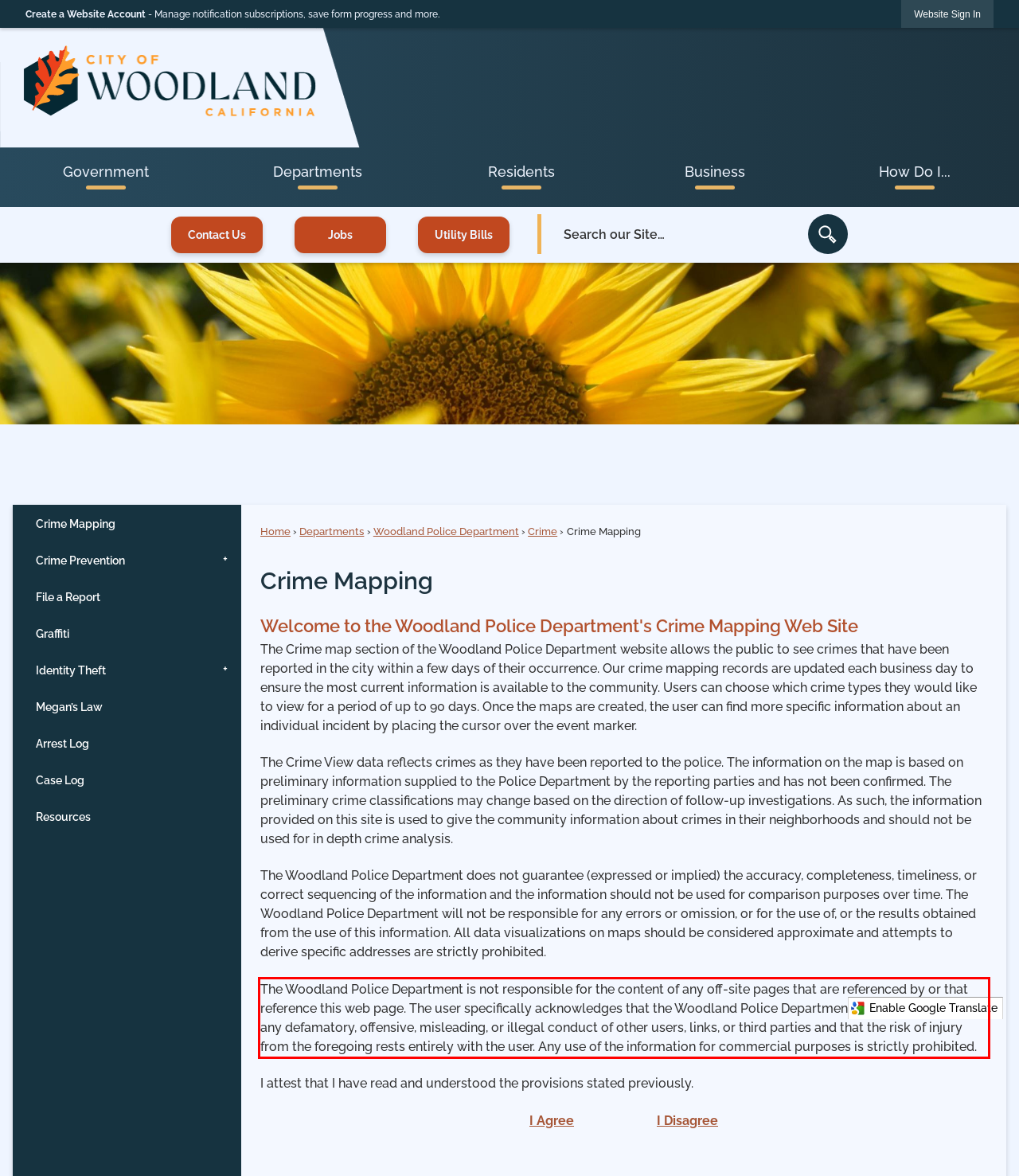Locate the red bounding box in the provided webpage screenshot and use OCR to determine the text content inside it.

The Woodland Police Department is not responsible for the content of any off-site pages that are referenced by or that reference this web page. The user specifically acknowledges that the Woodland Police Department is not responsible for any defamatory, offensive, misleading, or illegal conduct of other users, links, or third parties and that the risk of injury from the foregoing rests entirely with the user. Any use of the information for commercial purposes is strictly prohibited.